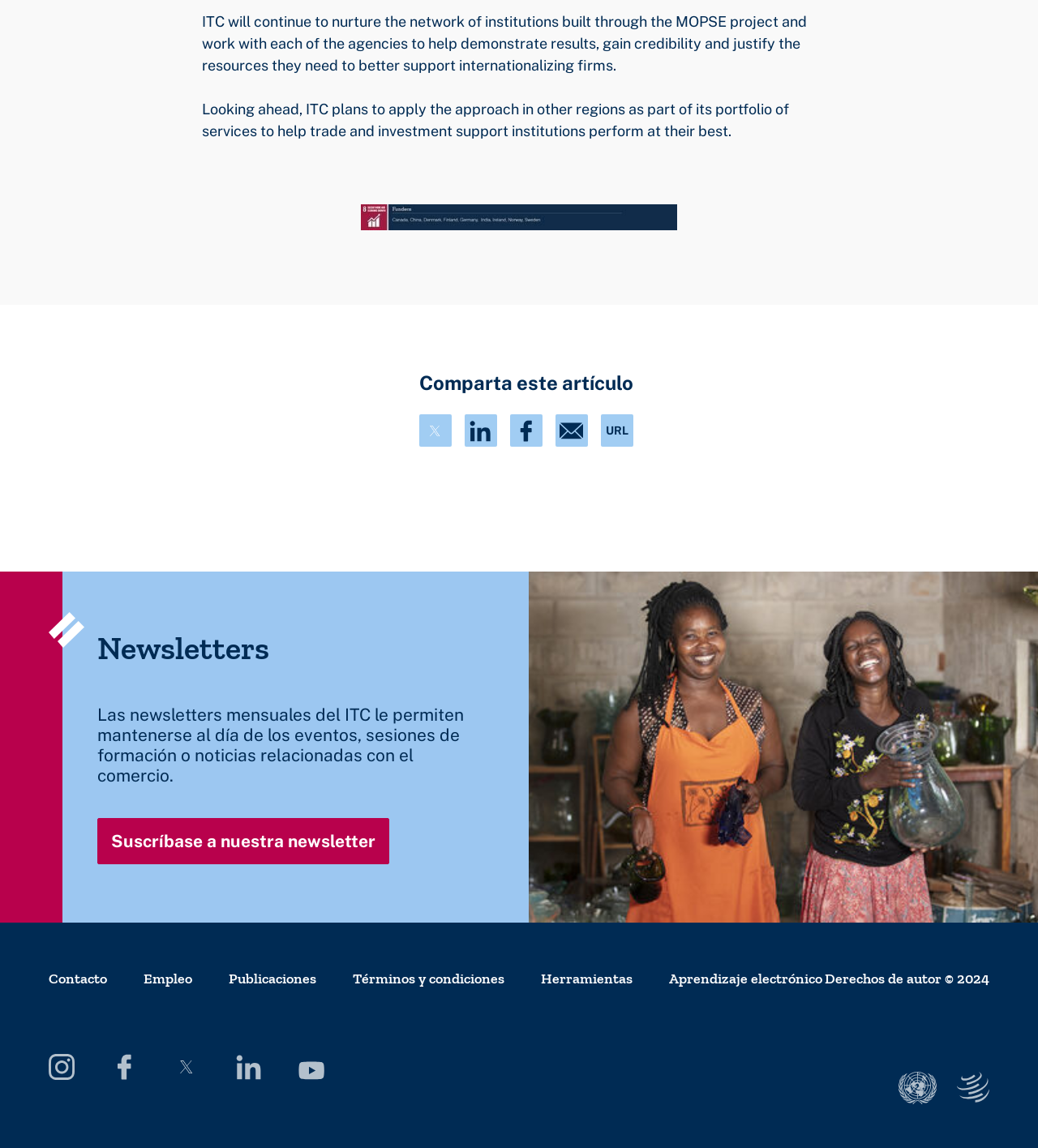What is the copyright year mentioned on the page?
Using the image, elaborate on the answer with as much detail as possible.

The StaticText element with OCR text 'Derechos de autor © 2024' indicates that the copyright year mentioned on the page is 2024.